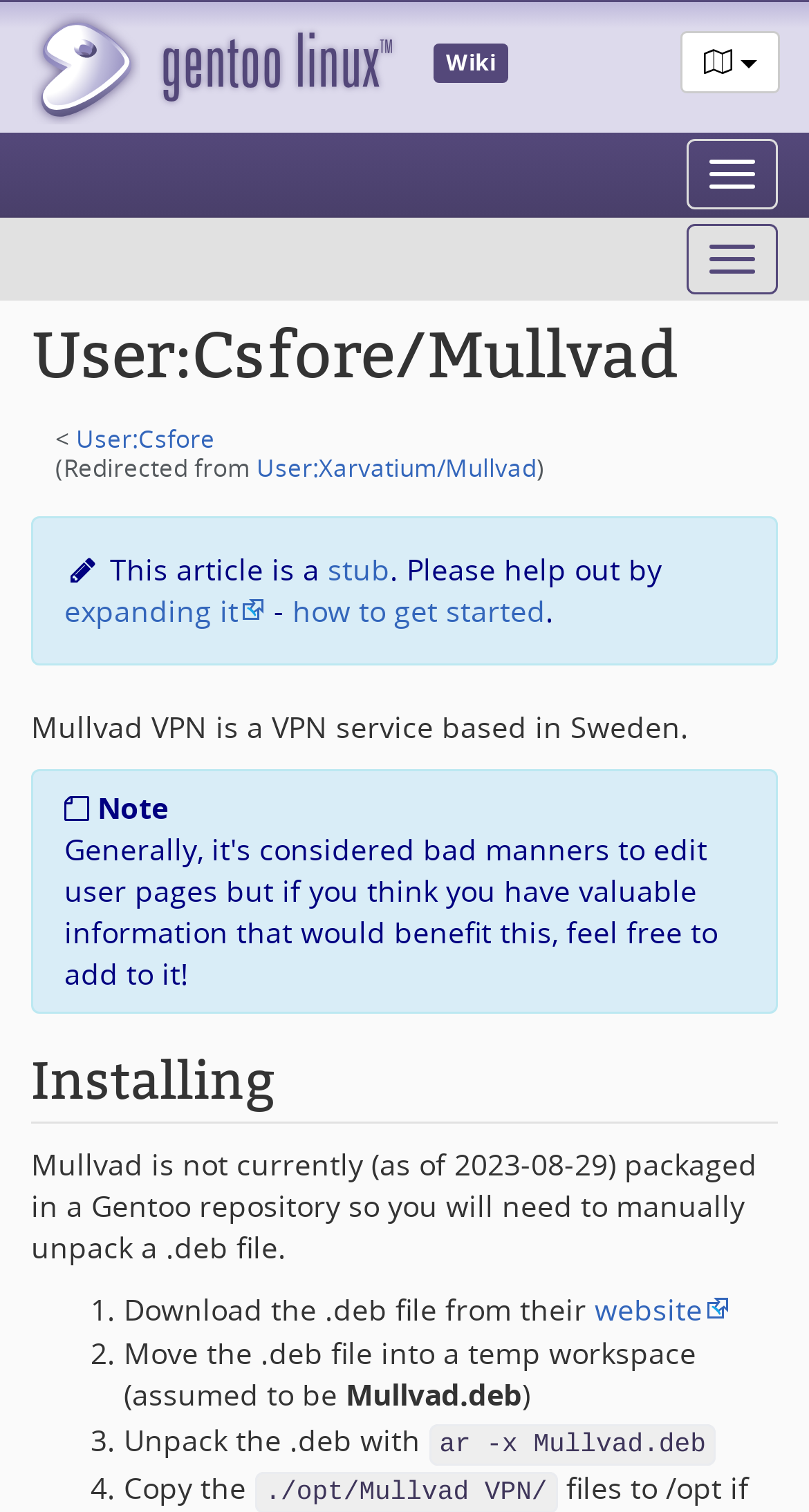What is the purpose of Mullvad VPN?
Based on the screenshot, provide a one-word or short-phrase response.

VPN service